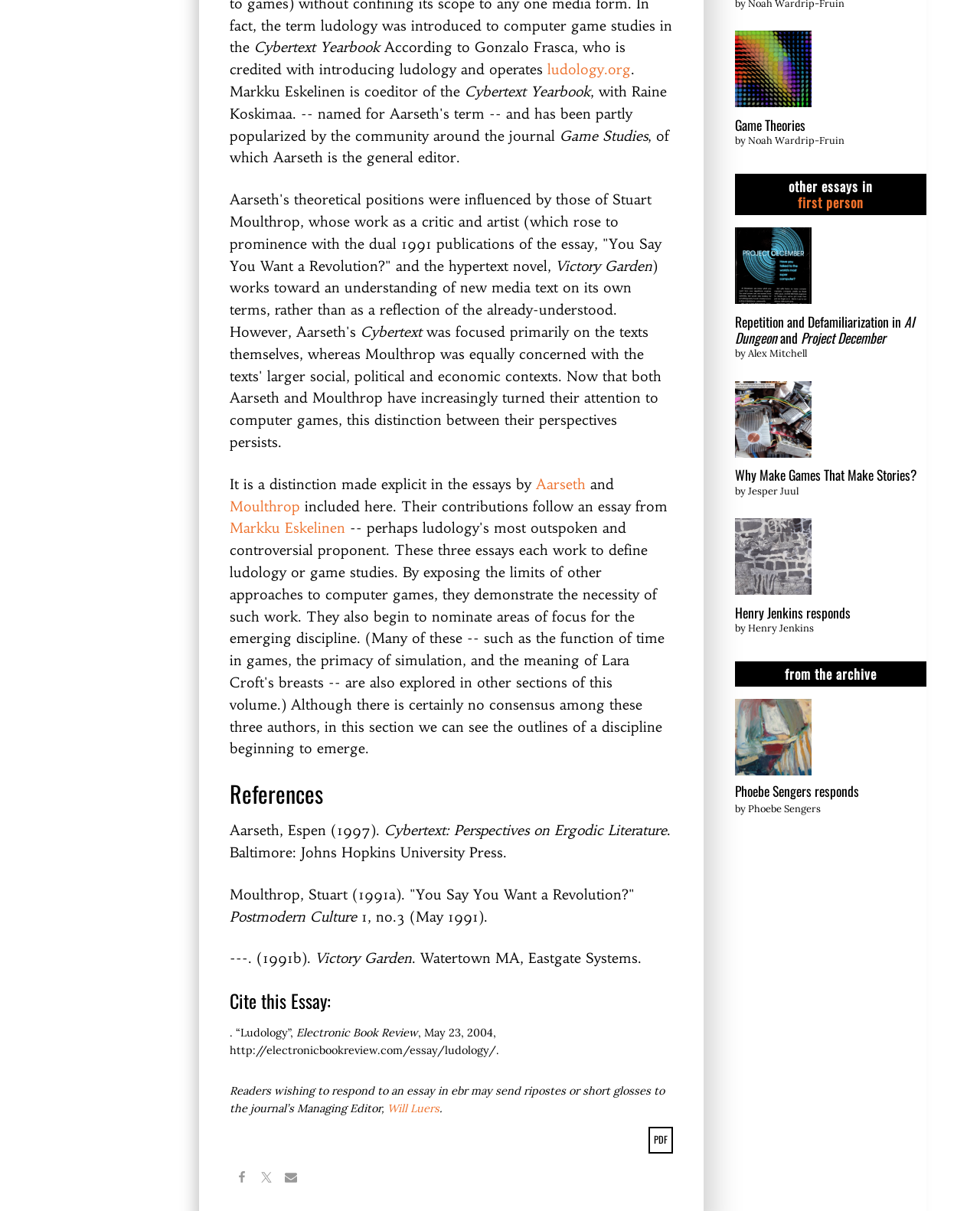Please identify the bounding box coordinates of the clickable element to fulfill the following instruction: "Check the references". The coordinates should be four float numbers between 0 and 1, i.e., [left, top, right, bottom].

[0.234, 0.644, 0.687, 0.667]